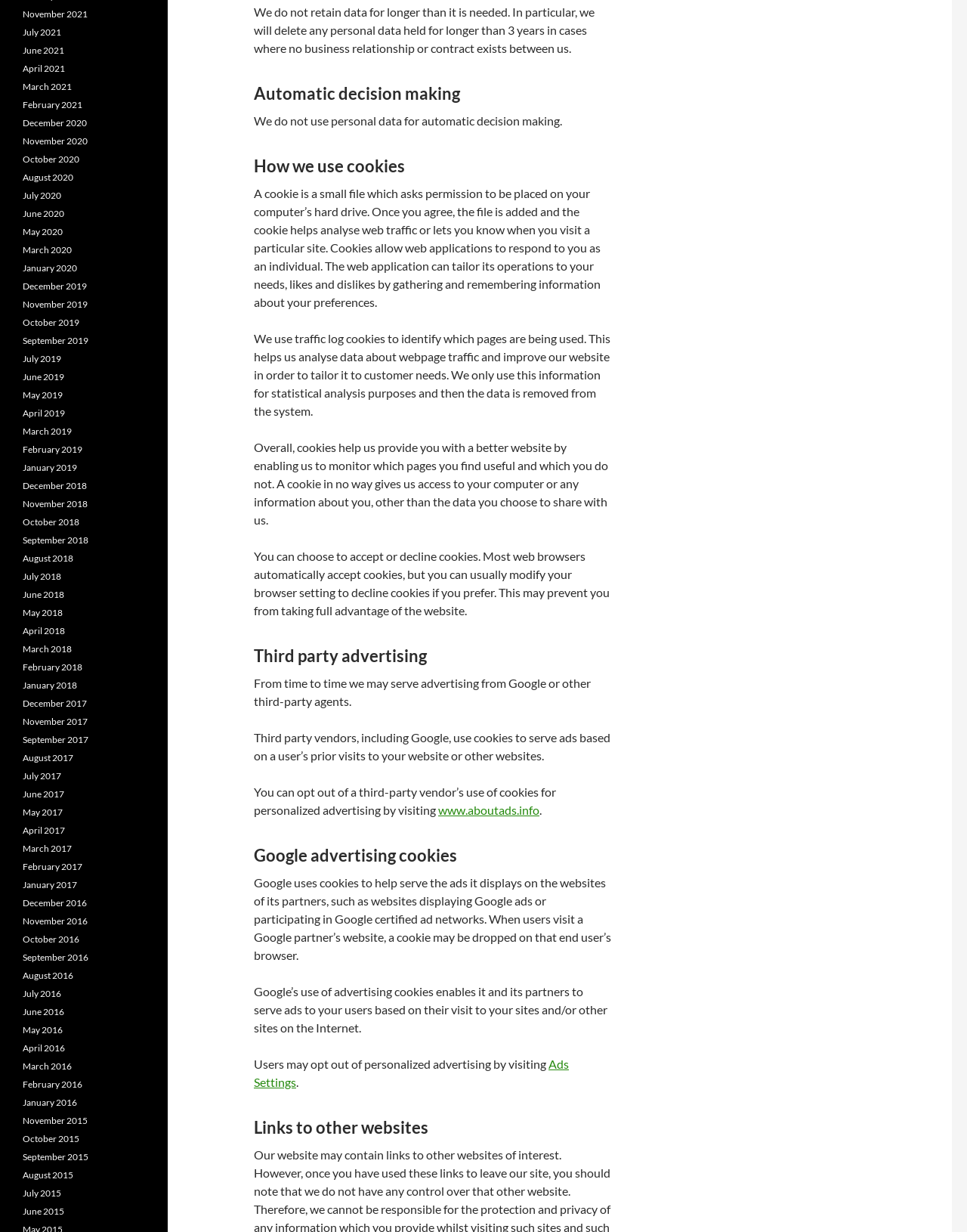Please identify the bounding box coordinates of the element's region that I should click in order to complete the following instruction: "go to Ads Settings". The bounding box coordinates consist of four float numbers between 0 and 1, i.e., [left, top, right, bottom].

[0.262, 0.858, 0.588, 0.884]